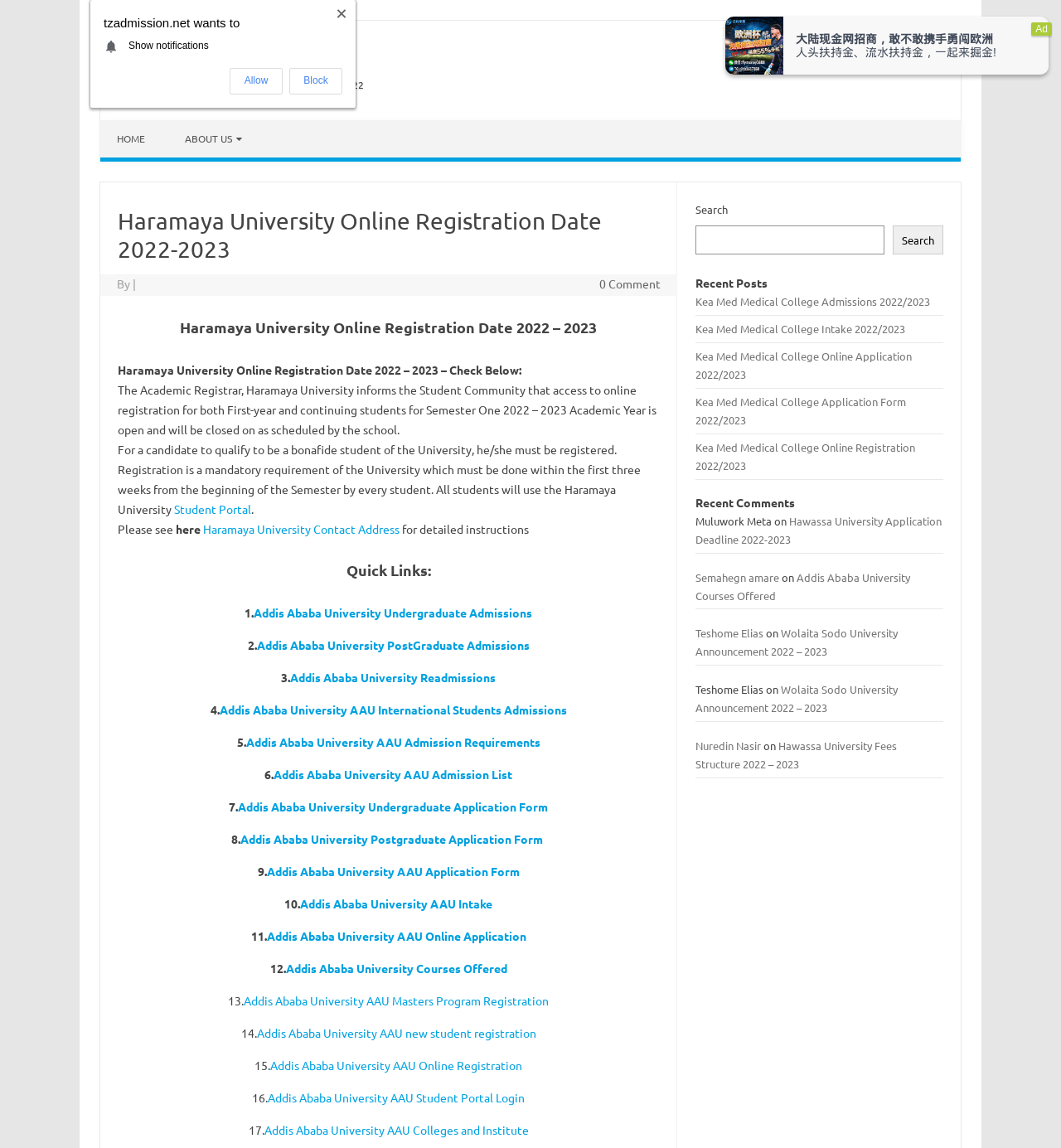Find the bounding box coordinates for the UI element whose description is: "Addis Ababa University Undergraduate Admissions". The coordinates should be four float numbers between 0 and 1, in the format [left, top, right, bottom].

[0.239, 0.527, 0.502, 0.54]